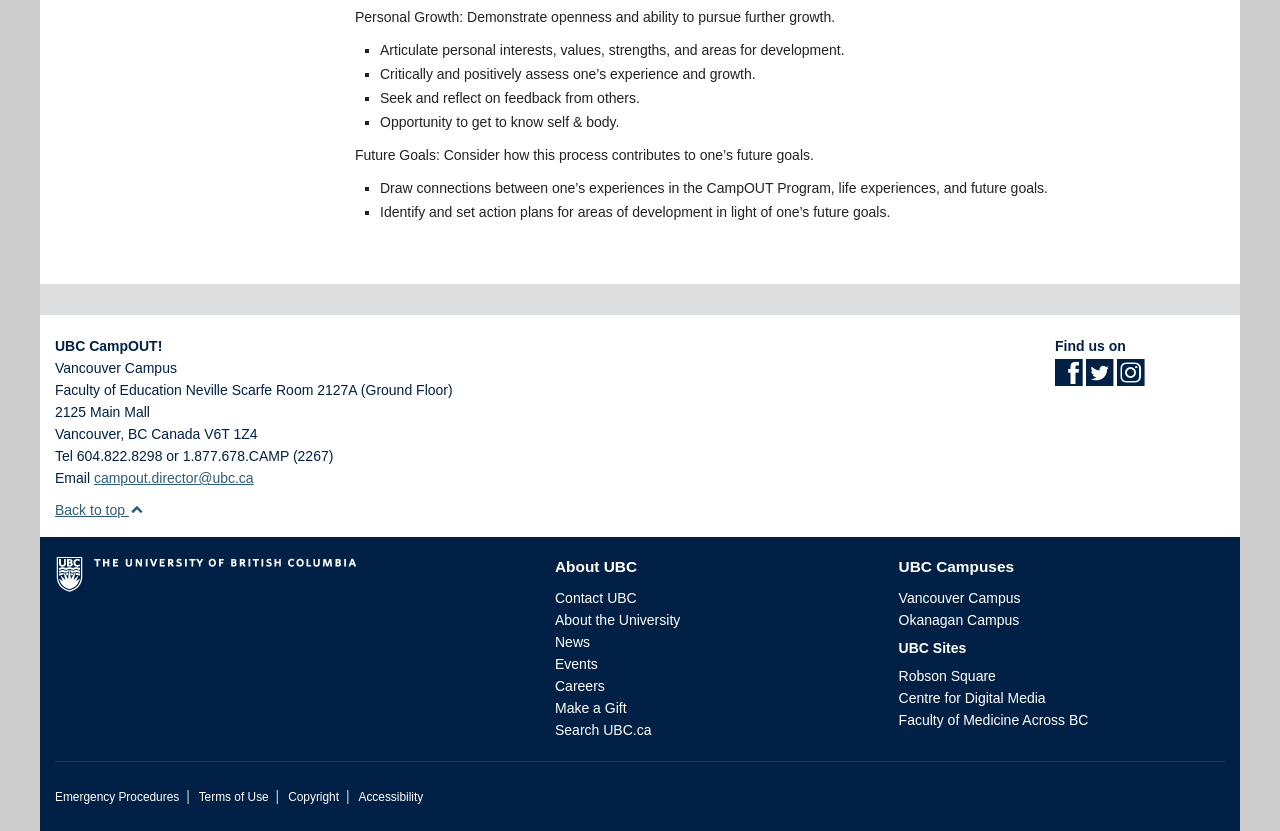Please provide a comprehensive answer to the question based on the screenshot: What is the address of the Faculty of Education?

The address of the Faculty of Education is mentioned in the section that provides contact information, specifically, it is written as '2125 Main Mall' which is part of the address.